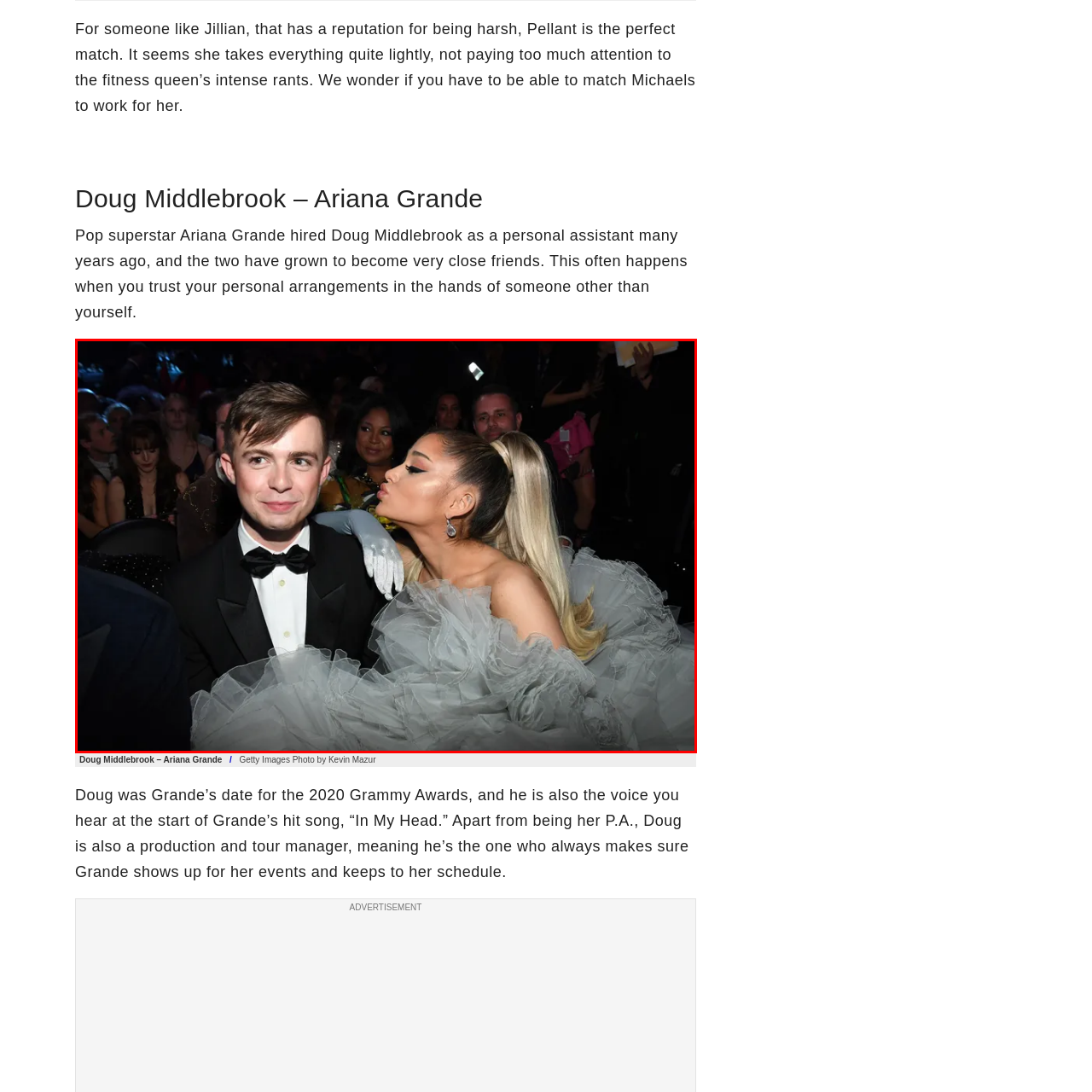Look at the image segment within the red box, What is Doug Middlebrook wearing? Give a brief response in one word or phrase.

Black tuxedo and bow tie